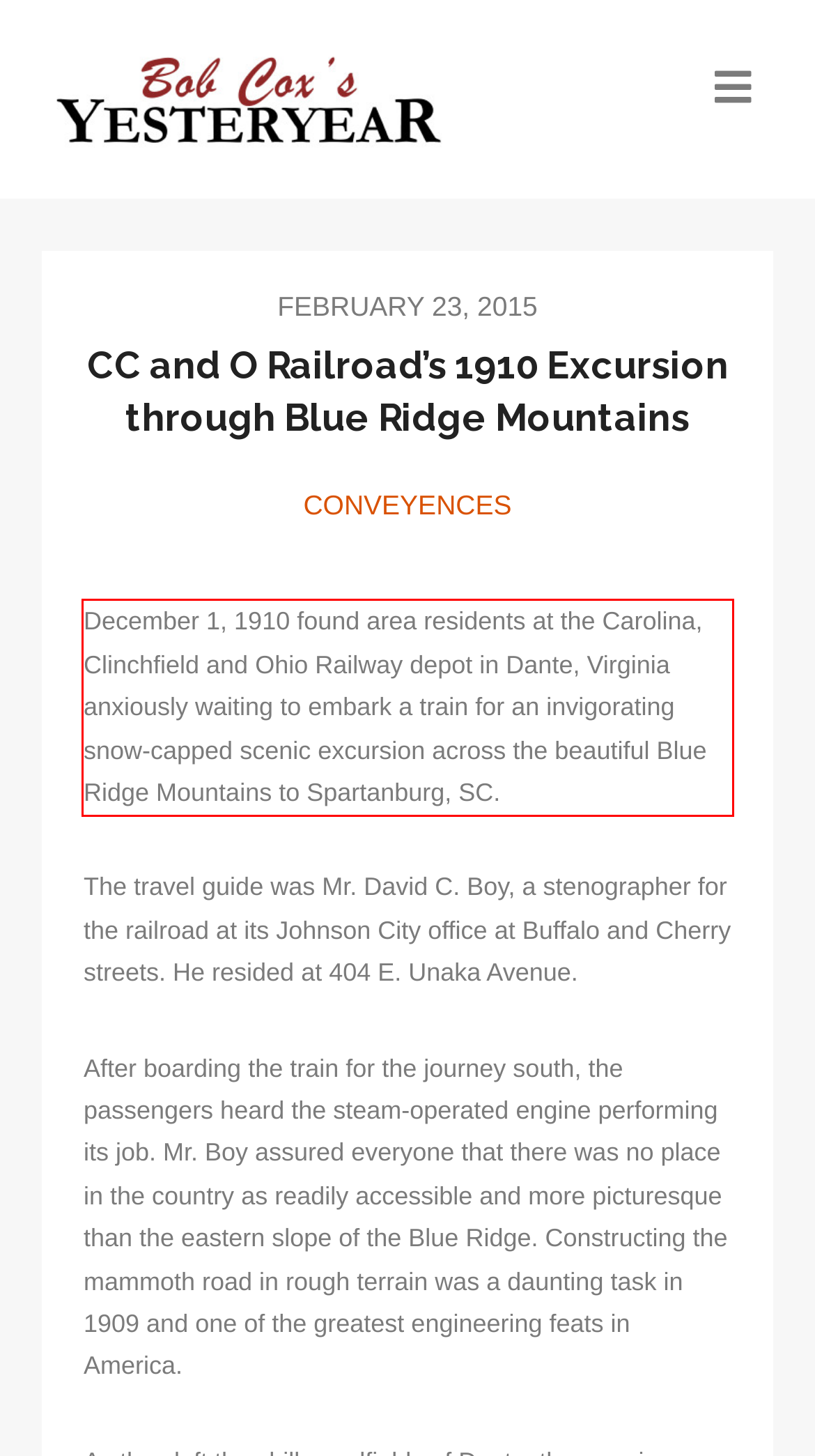You are given a screenshot showing a webpage with a red bounding box. Perform OCR to capture the text within the red bounding box.

December 1, 1910 found area residents at the Carolina, Clinchfield and Ohio Railway depot in Dante, Virginia anxiously waiting to embark a train for an invigorating snow-capped scenic excursion across the beautiful Blue Ridge Mountains to Spartanburg, SC.